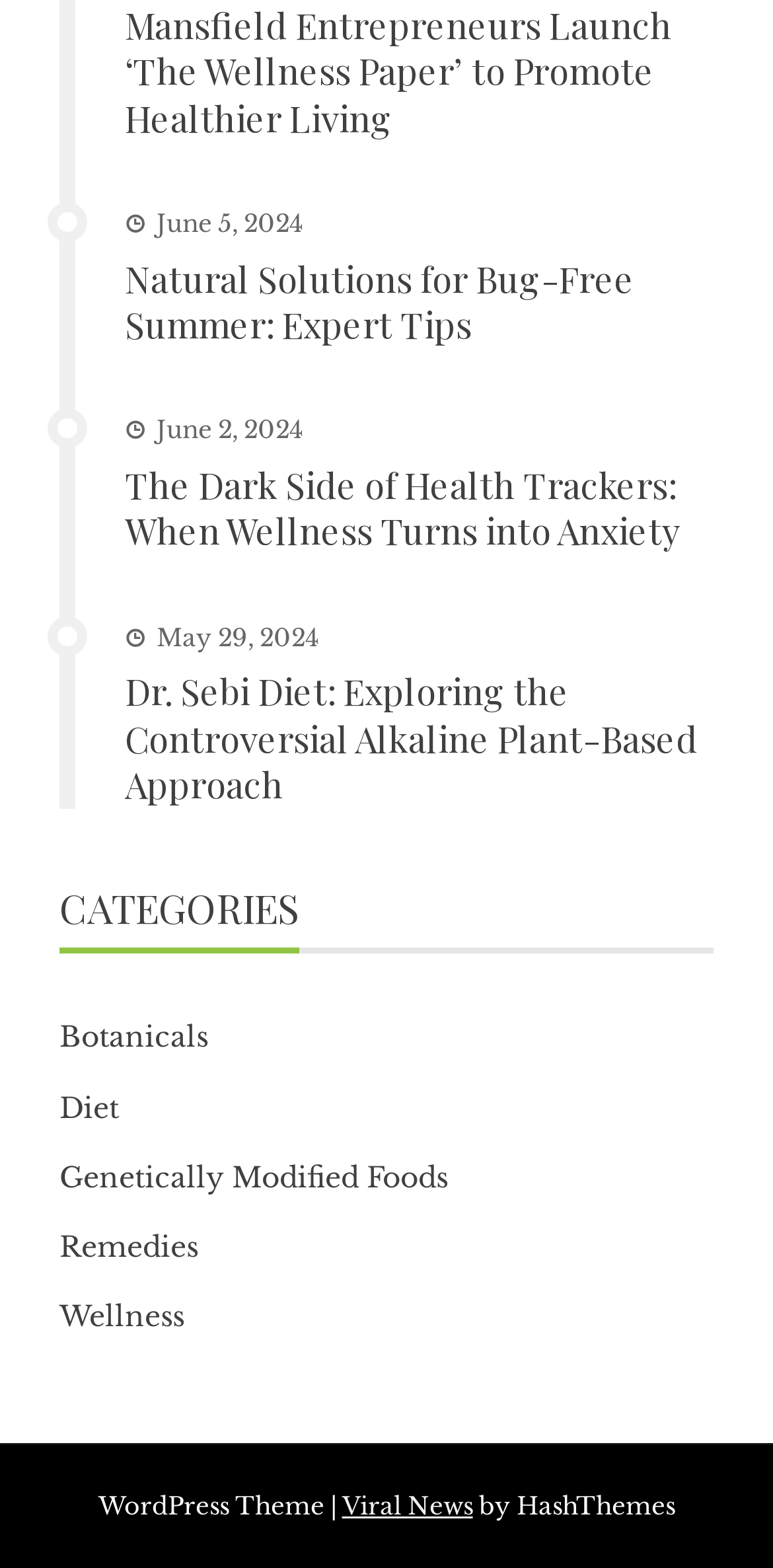Identify and provide the bounding box for the element described by: "Botanicals".

[0.077, 0.647, 0.269, 0.678]